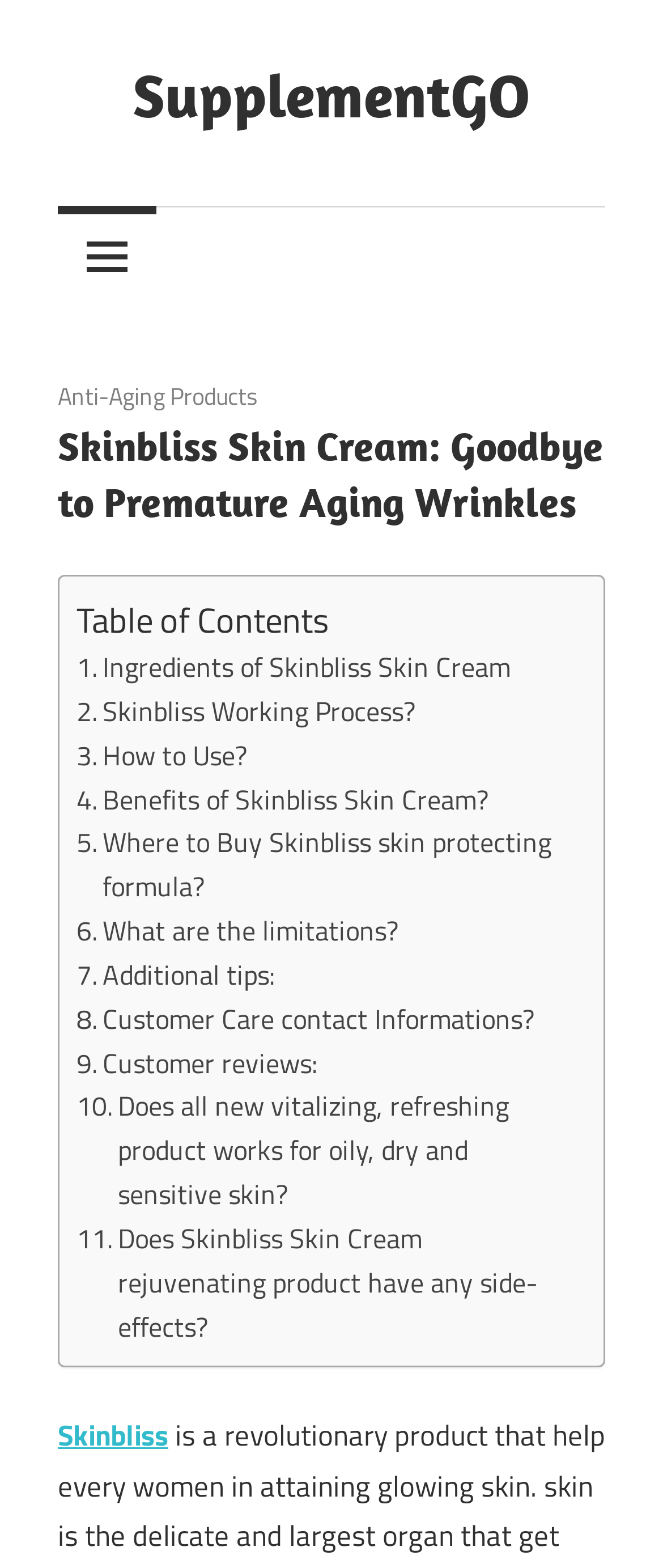Identify the bounding box coordinates for the element that needs to be clicked to fulfill this instruction: "Learn about 'Ingredients of Skinbliss Skin Cream'". Provide the coordinates in the format of four float numbers between 0 and 1: [left, top, right, bottom].

[0.115, 0.412, 0.77, 0.44]